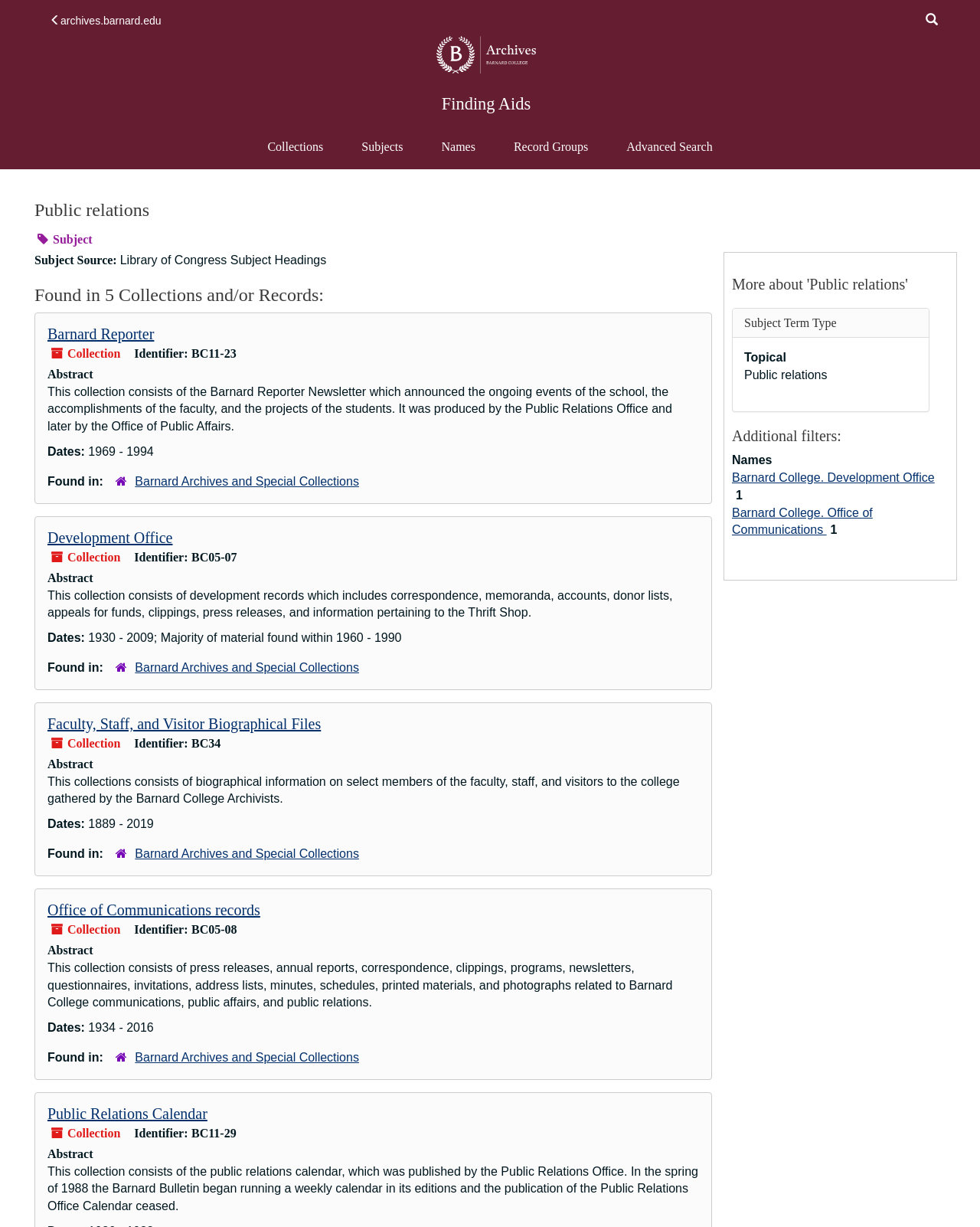Identify the bounding box coordinates for the region to click in order to carry out this instruction: "Click the 'Search The Archives Advanced Search' link". Provide the coordinates using four float numbers between 0 and 1, formatted as [left, top, right, bottom].

[0.62, 0.105, 0.747, 0.138]